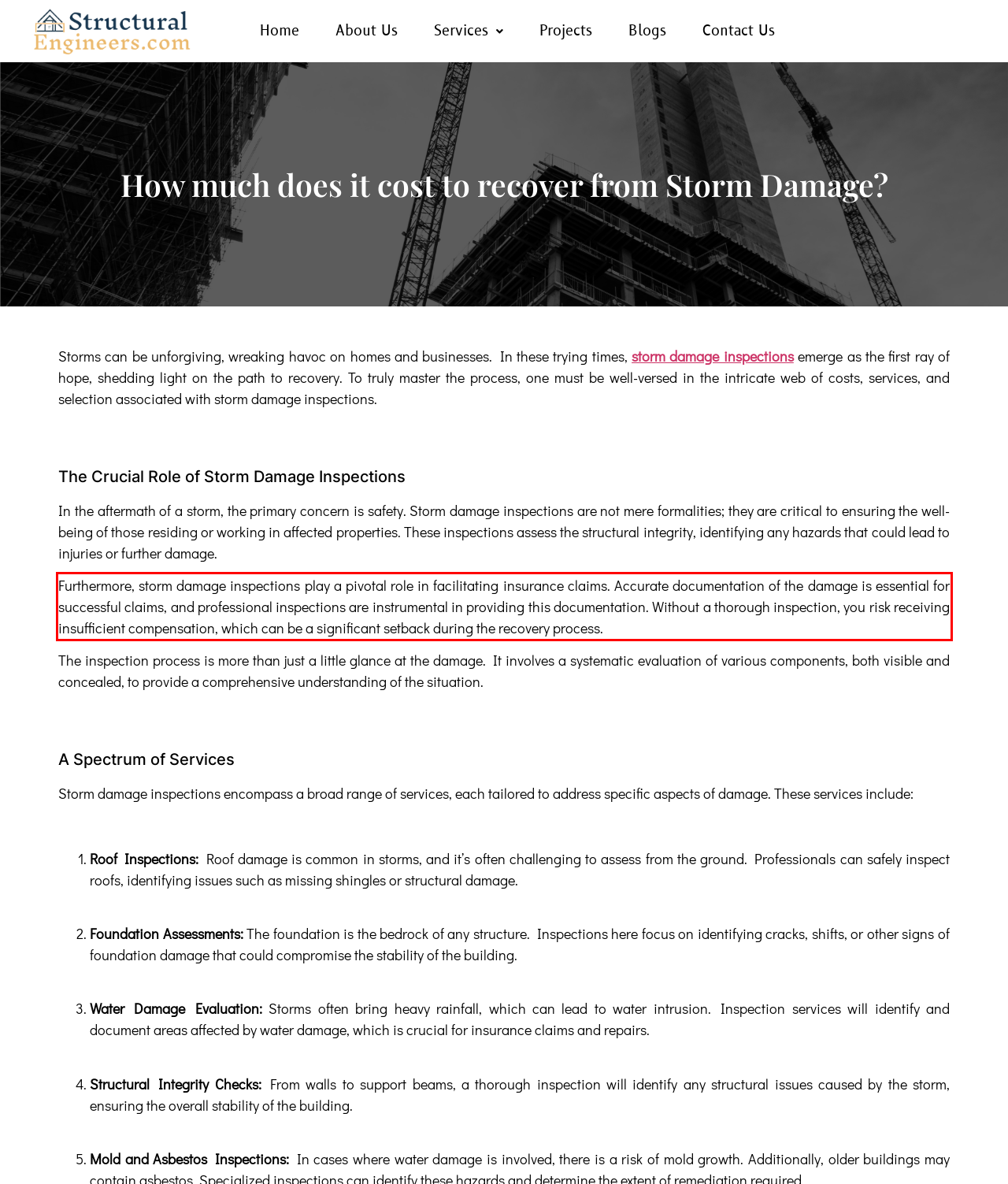Please recognize and transcribe the text located inside the red bounding box in the webpage image.

Furthermore, storm damage inspections play a pivotal role in facilitating insurance claims. Accurate documentation of the damage is essential for successful claims, and professional inspections are instrumental in providing this documentation. Without a thorough inspection, you risk receiving insufficient compensation, which can be a significant setback during the recovery process.